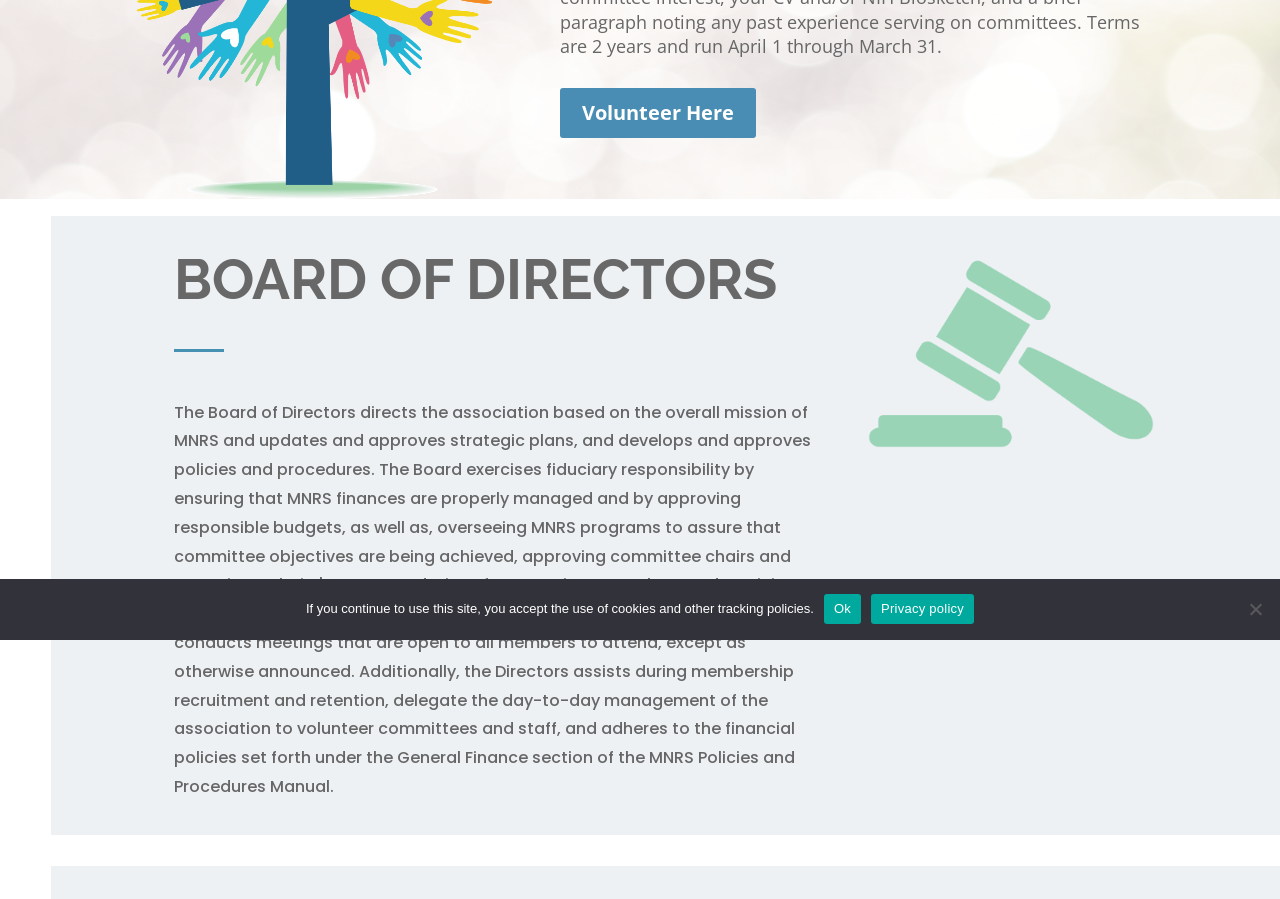Using the element description: "Privacy policy", determine the bounding box coordinates for the specified UI element. The coordinates should be four float numbers between 0 and 1, [left, top, right, bottom].

[0.681, 0.66, 0.761, 0.694]